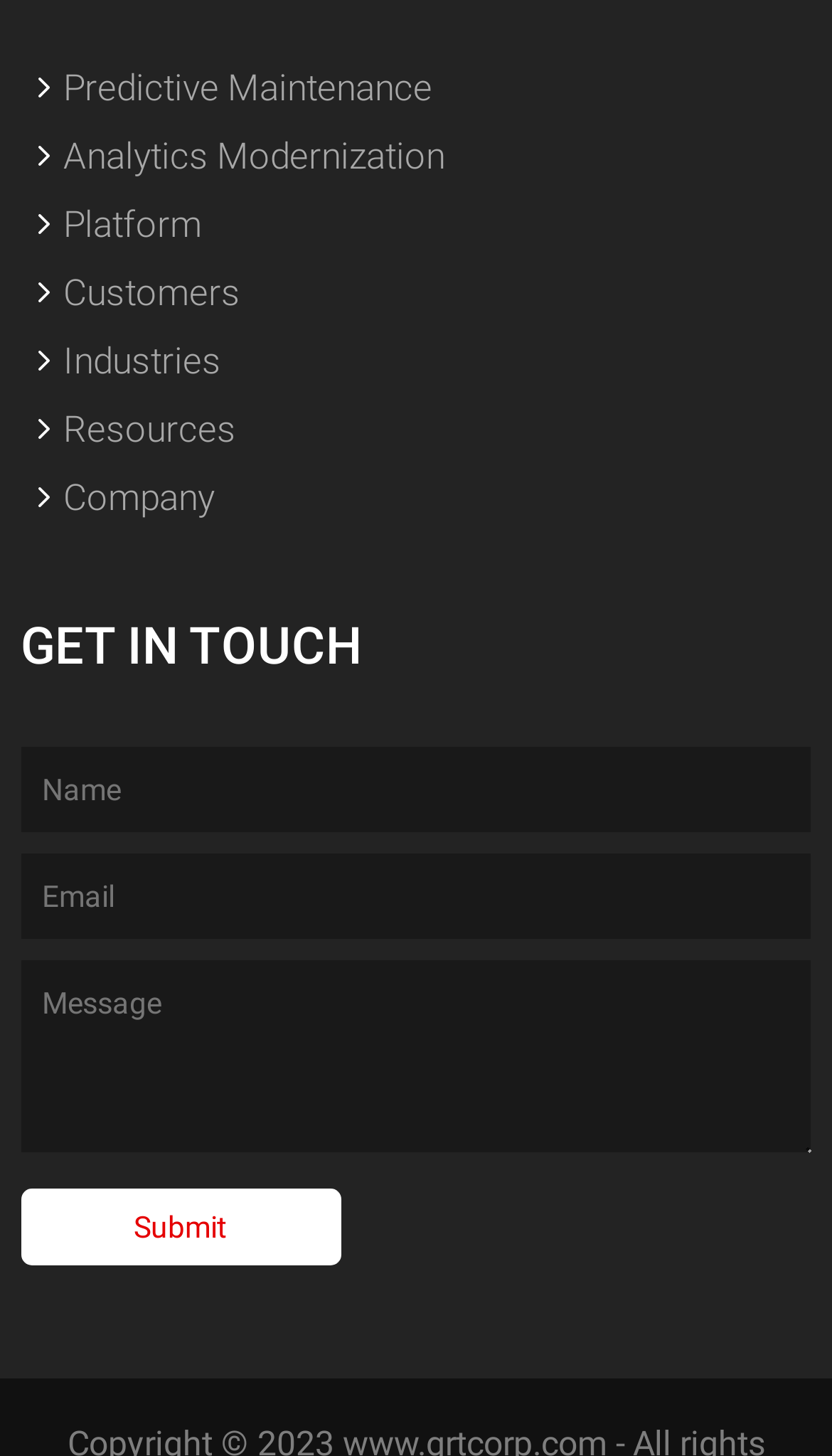Use a single word or phrase to answer the following:
How many textboxes are in the contact form?

3